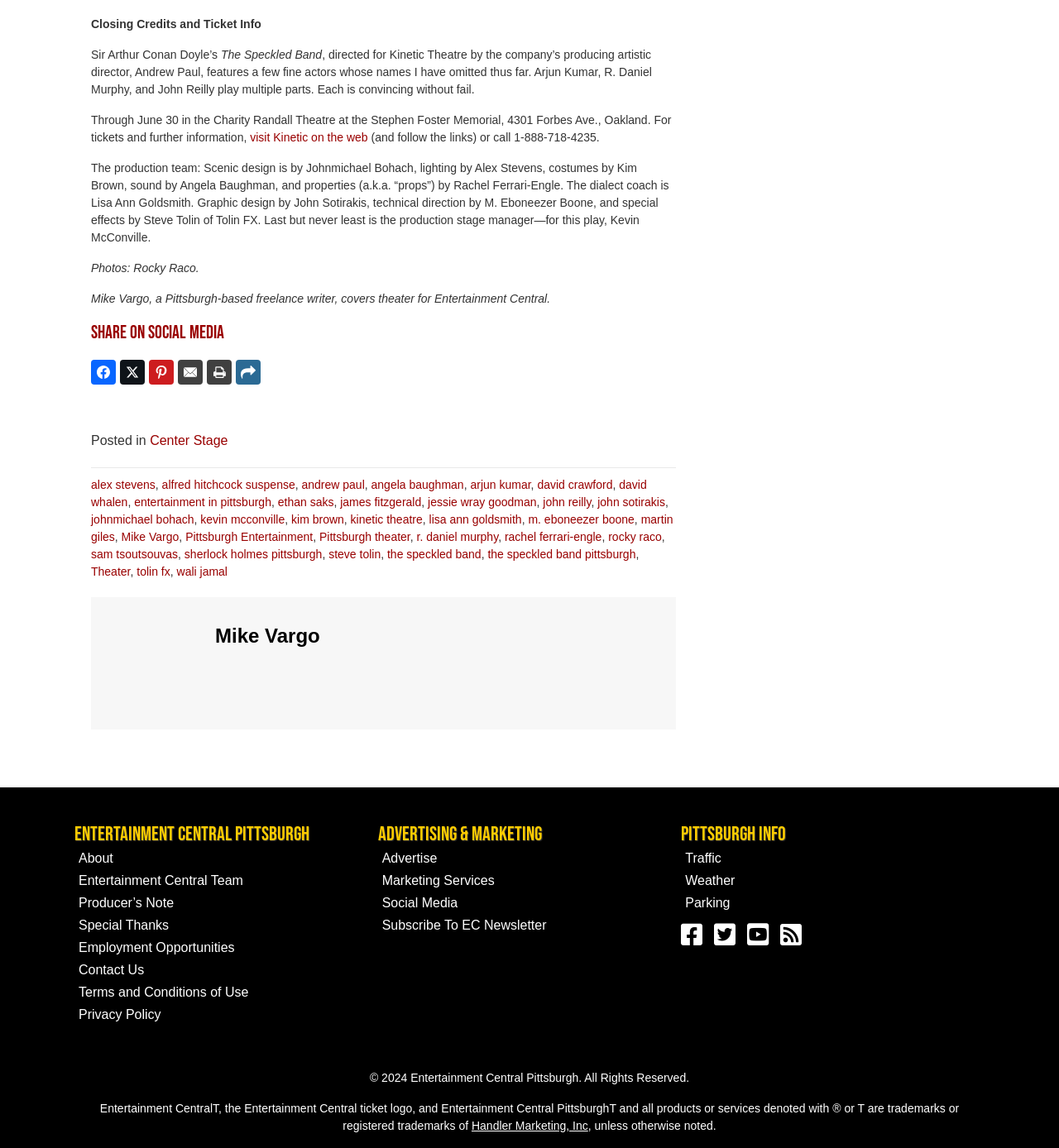Kindly respond to the following question with a single word or a brief phrase: 
Who is the dialect coach?

Lisa Ann Goldsmith